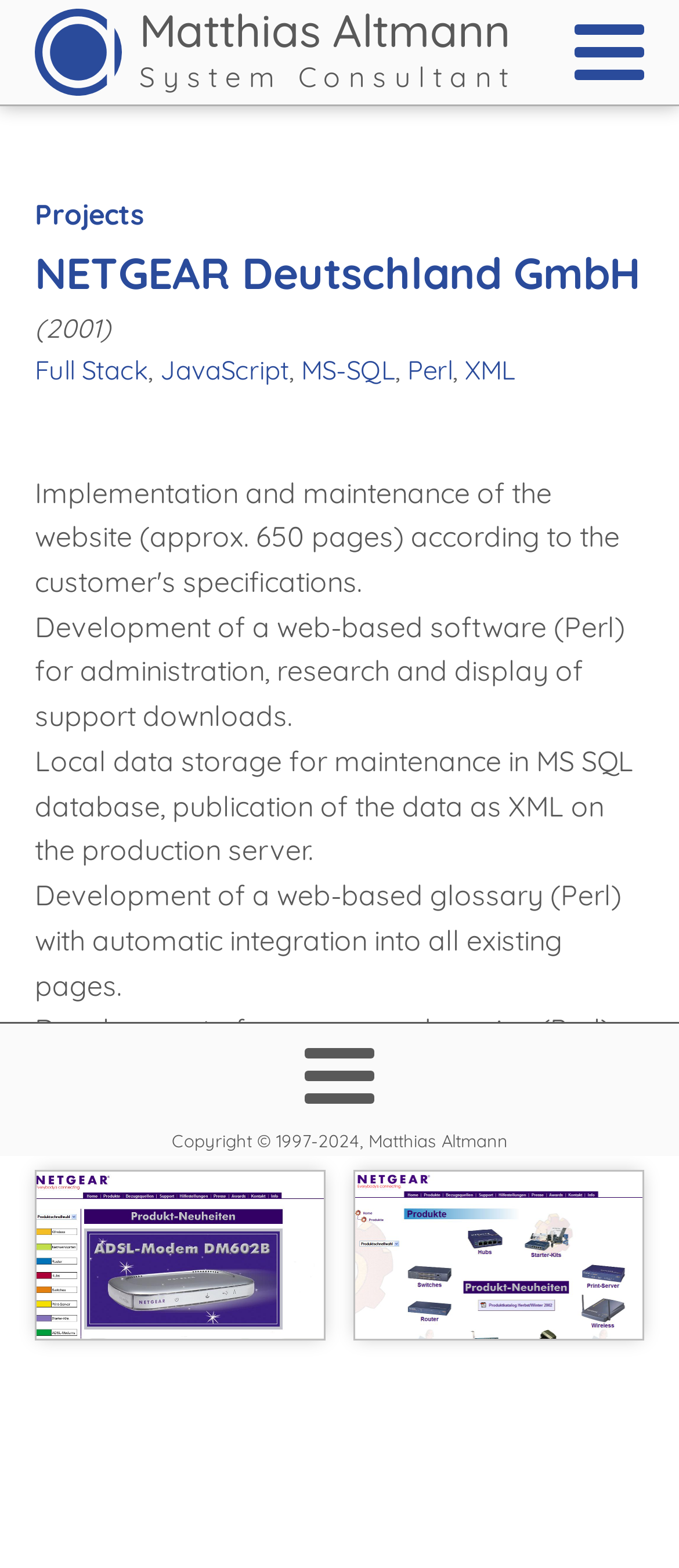Give the bounding box coordinates for the element described as: "Matthias AltmannSystem Consultant".

[0.051, 0.006, 0.759, 0.061]